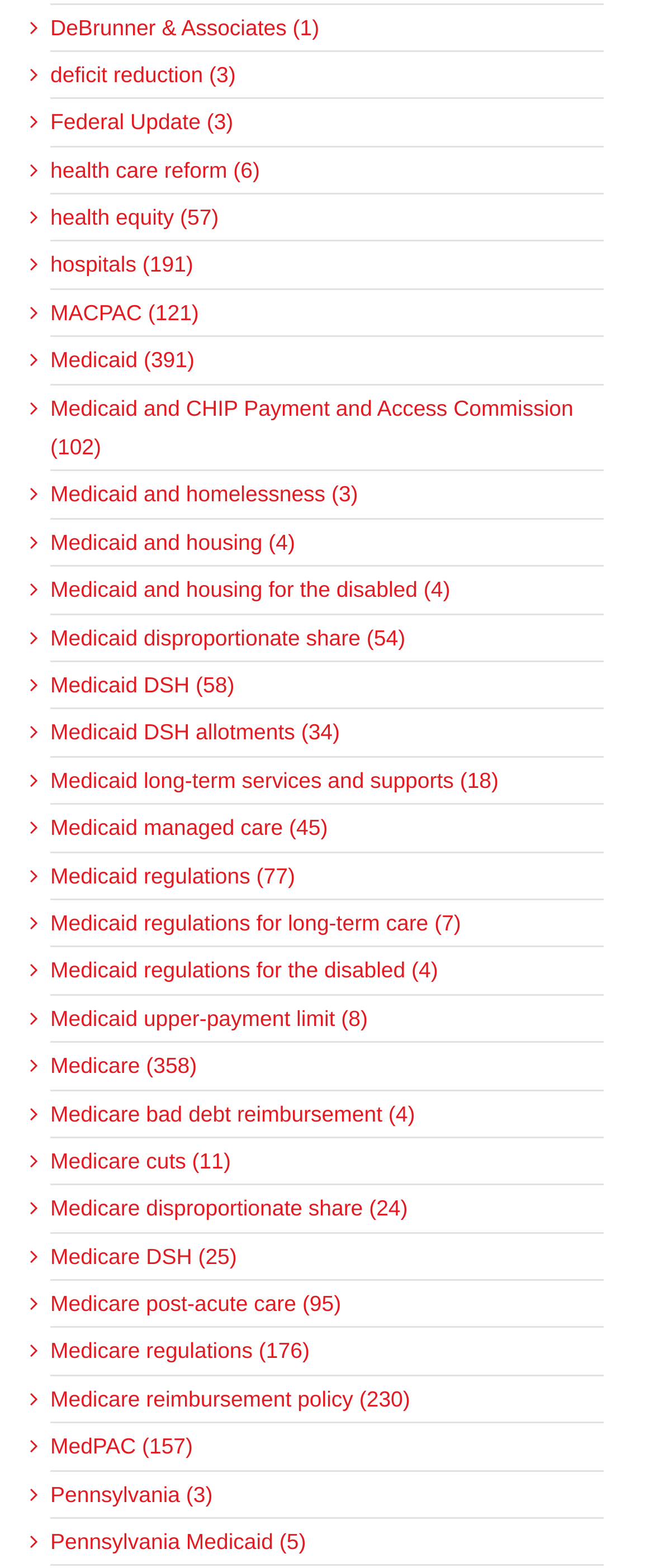How many links are related to Medicaid?
Using the image, answer in one word or phrase.

Over 10